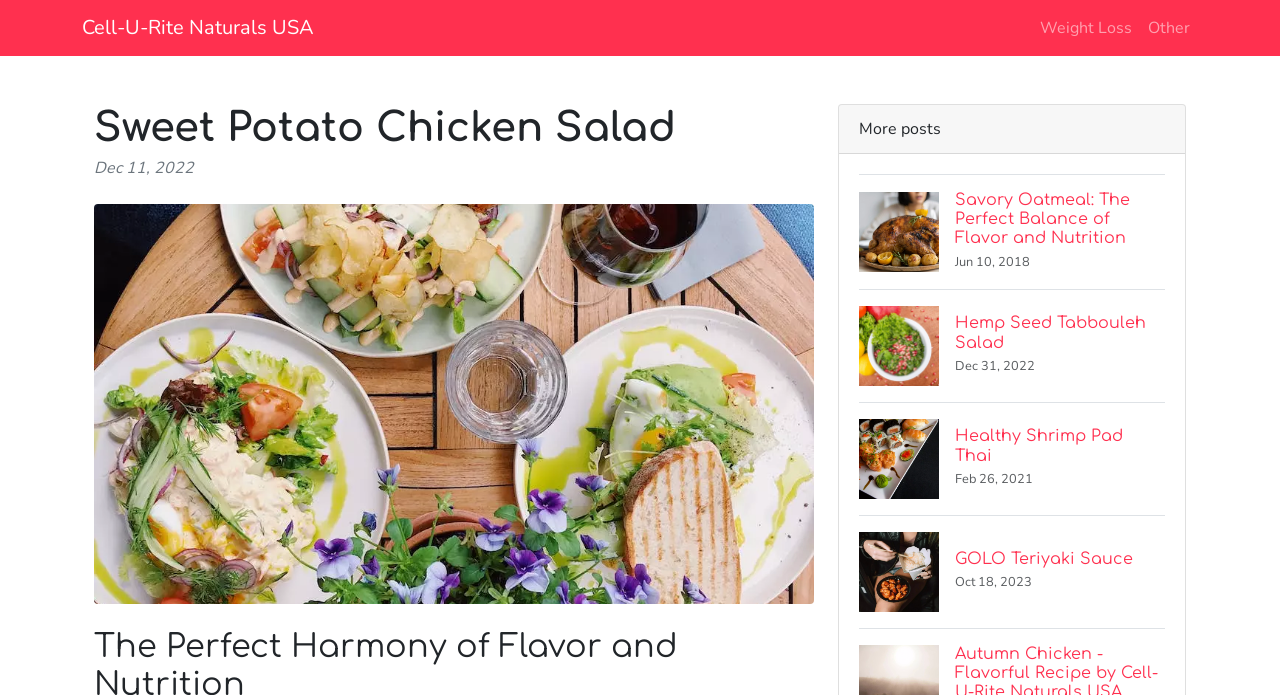Locate the bounding box of the UI element described in the following text: "Weight Loss".

[0.806, 0.012, 0.891, 0.069]